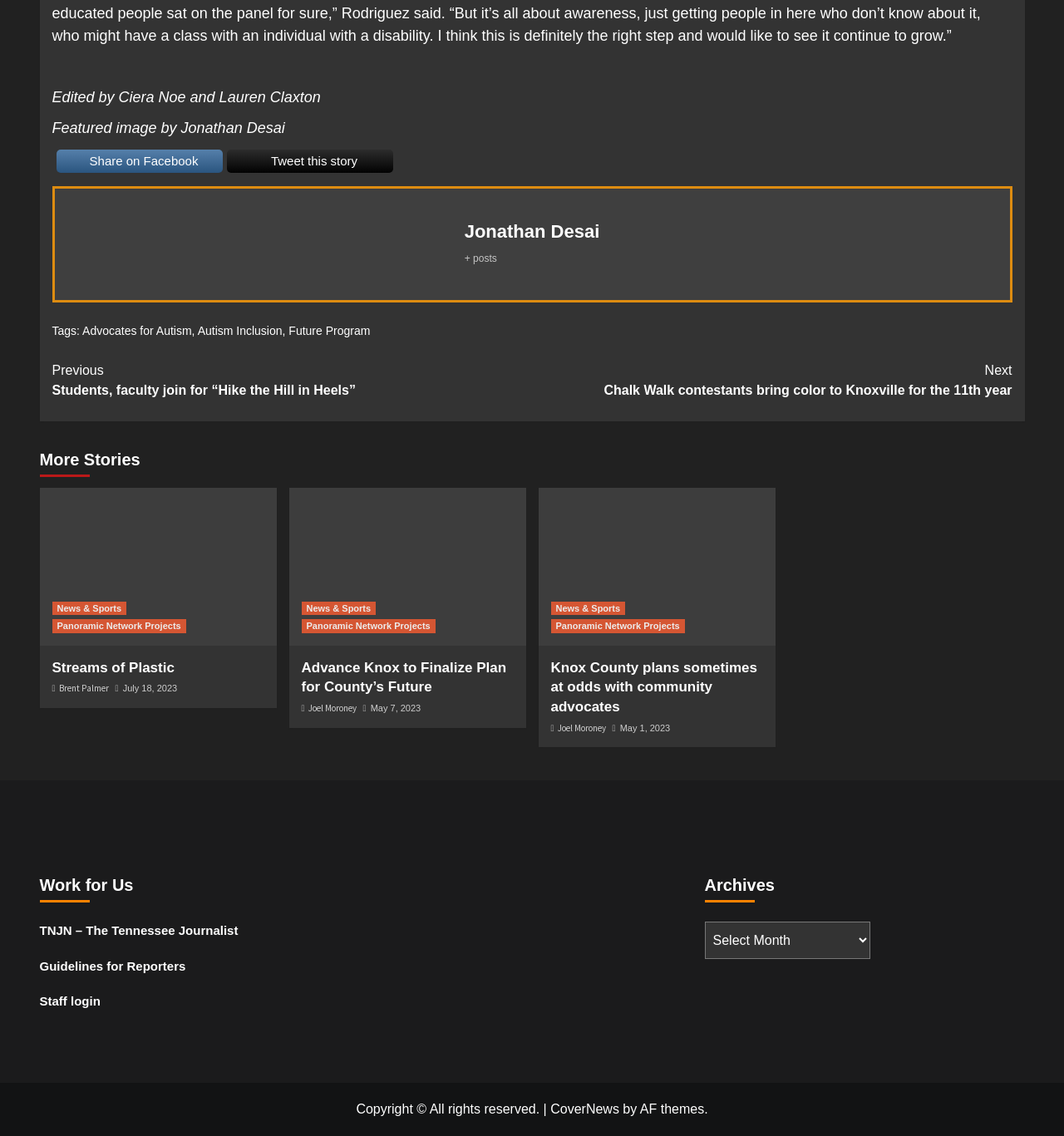Point out the bounding box coordinates of the section to click in order to follow this instruction: "Share on Facebook".

[0.053, 0.131, 0.209, 0.154]